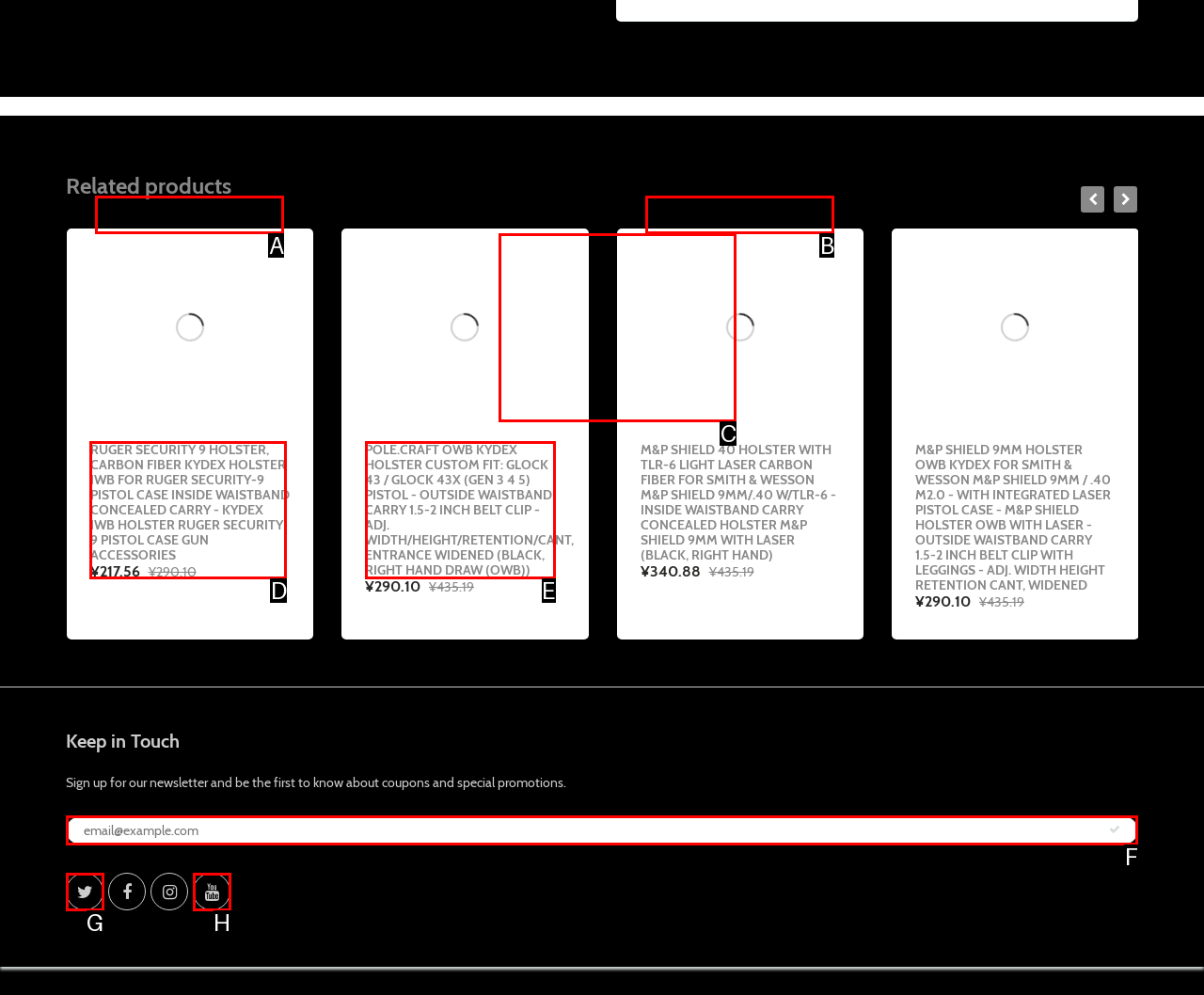Tell me which one HTML element I should click to complete the following instruction: Enter email address to sign up for the newsletter
Answer with the option's letter from the given choices directly.

F